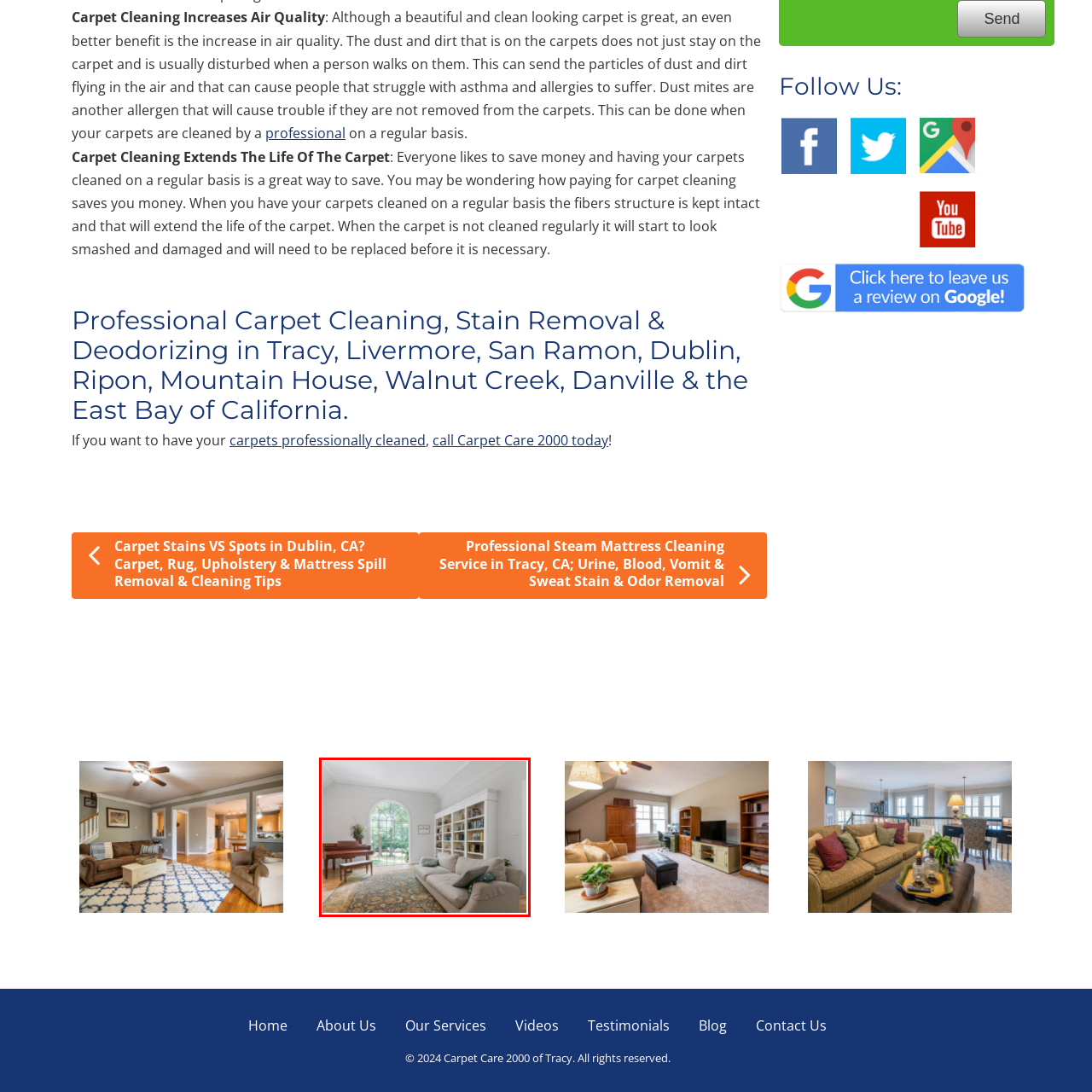Look at the image inside the red box and answer the question with a single word or phrase:
What is visible through the large arched window?

vibrant greenery